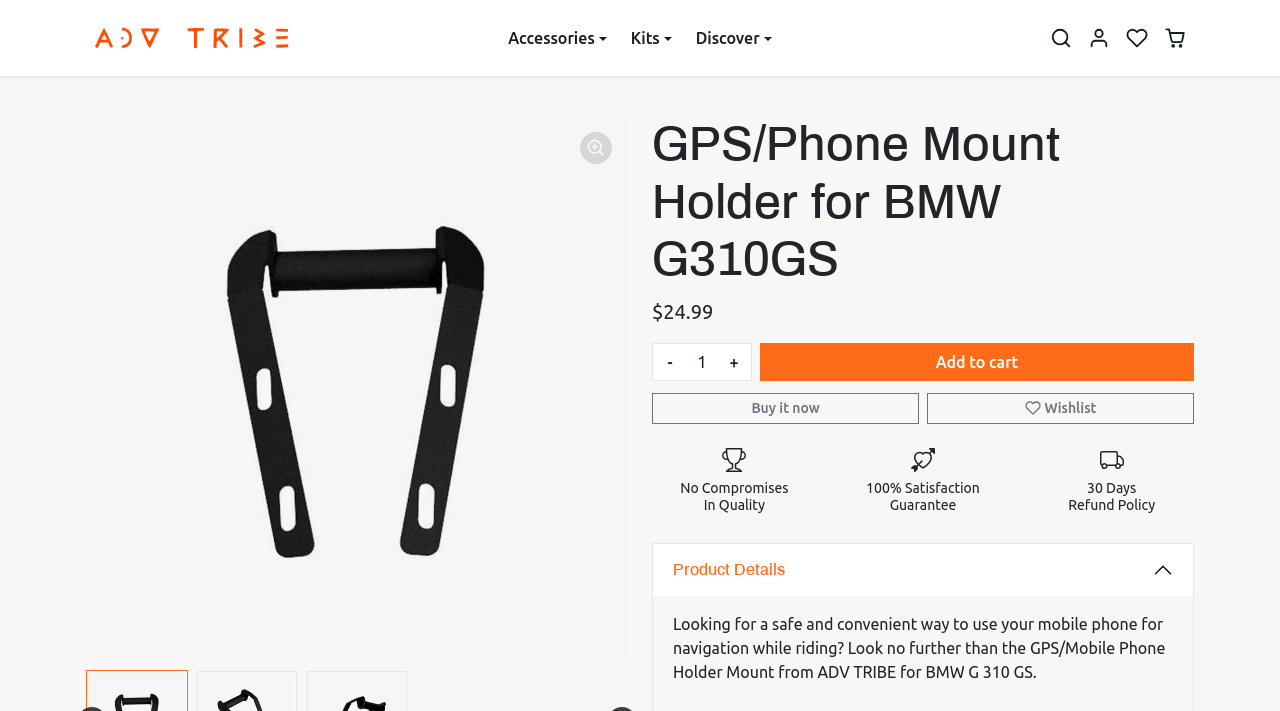Please mark the bounding box coordinates of the area that should be clicked to carry out the instruction: "Add to cart".

[0.594, 0.482, 0.933, 0.536]